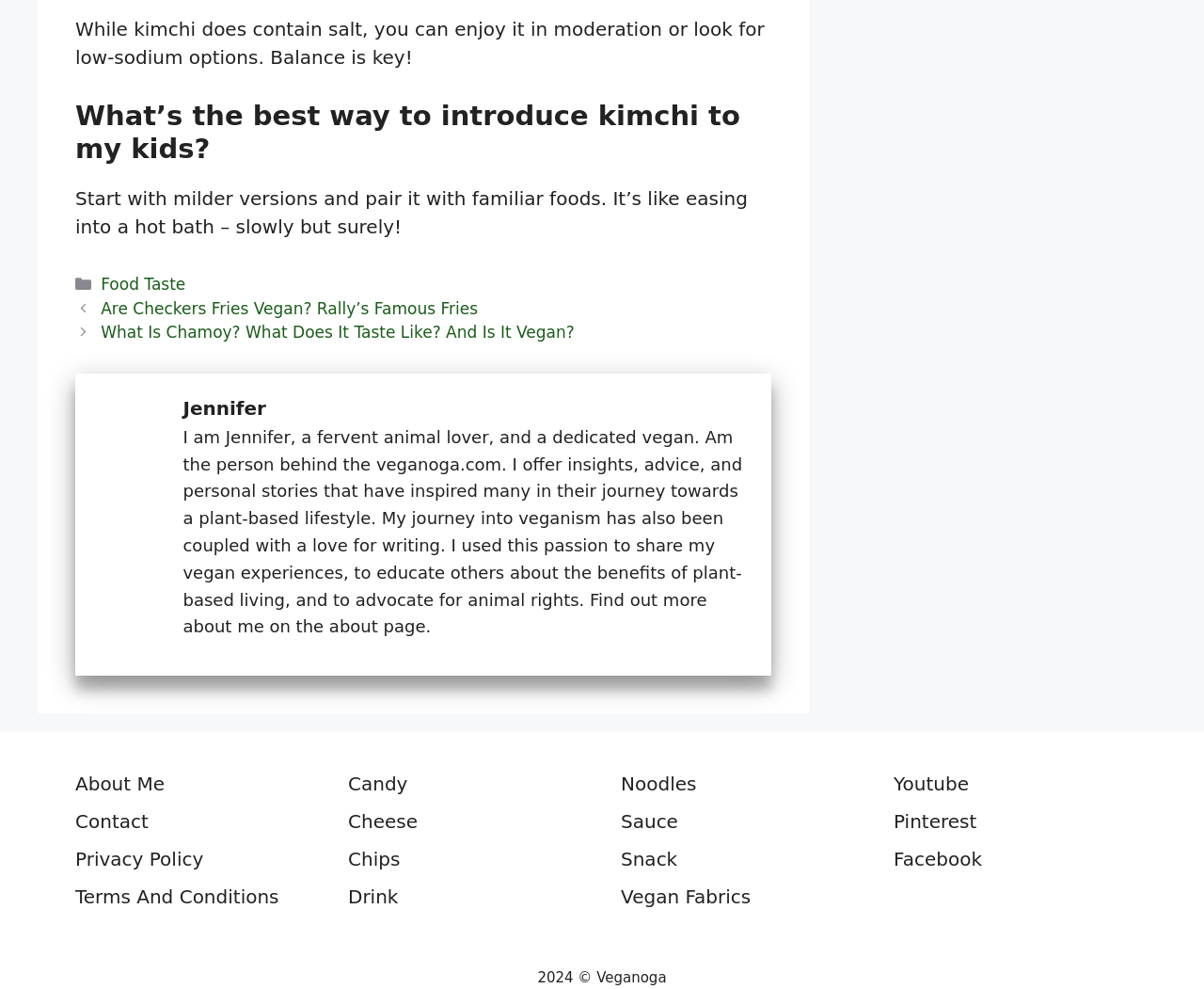Answer this question in one word or a short phrase: What is the topic of the post?

Introducing kimchi to kids